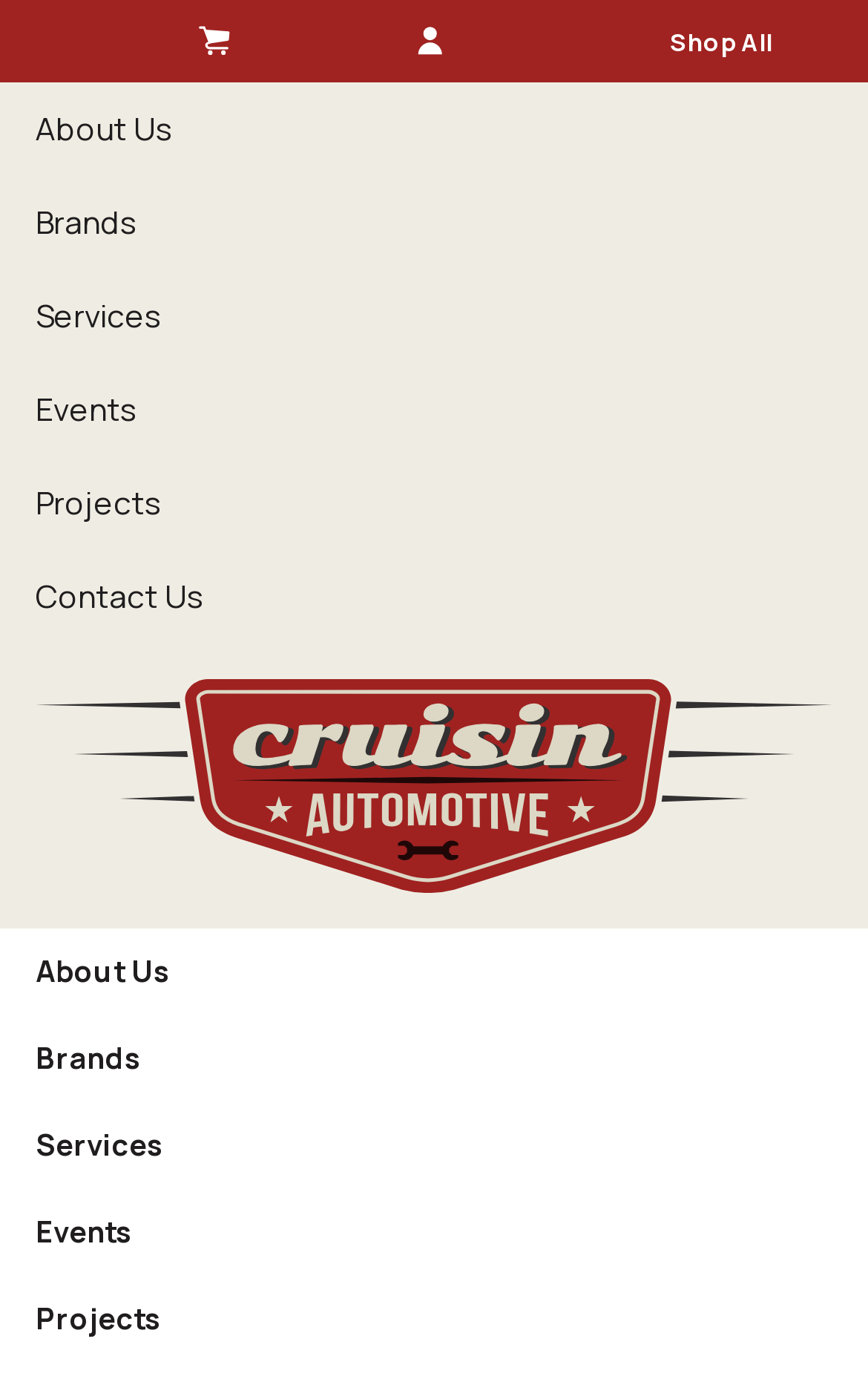Pinpoint the bounding box coordinates of the clickable element needed to complete the instruction: "Browse all products". The coordinates should be provided as four float numbers between 0 and 1: [left, top, right, bottom].

[0.703, 0.0, 0.959, 0.06]